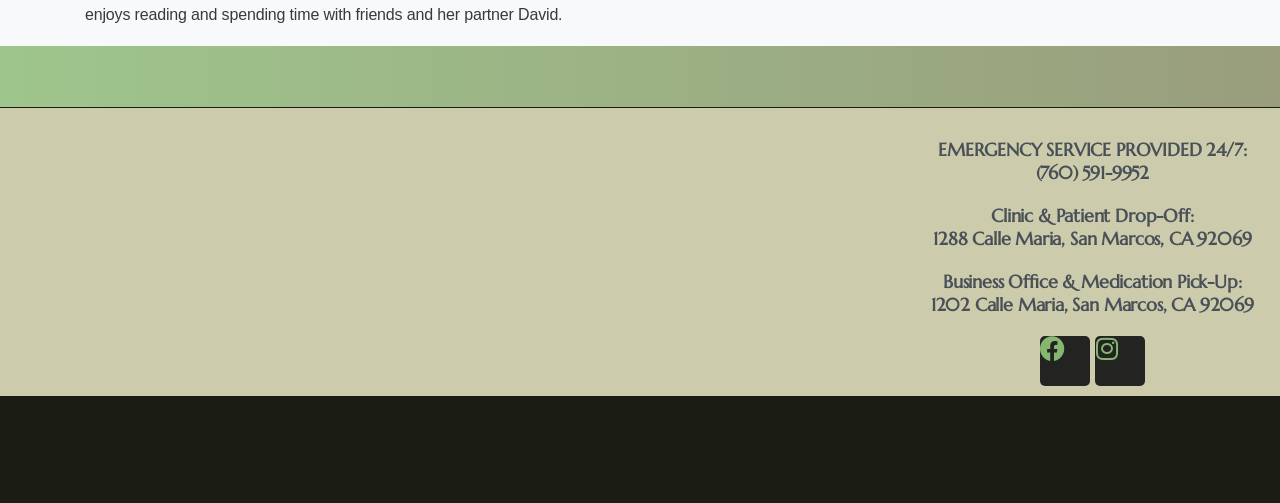Given the description "Facebook", determine the bounding box of the corresponding UI element.

[0.812, 0.668, 0.851, 0.767]